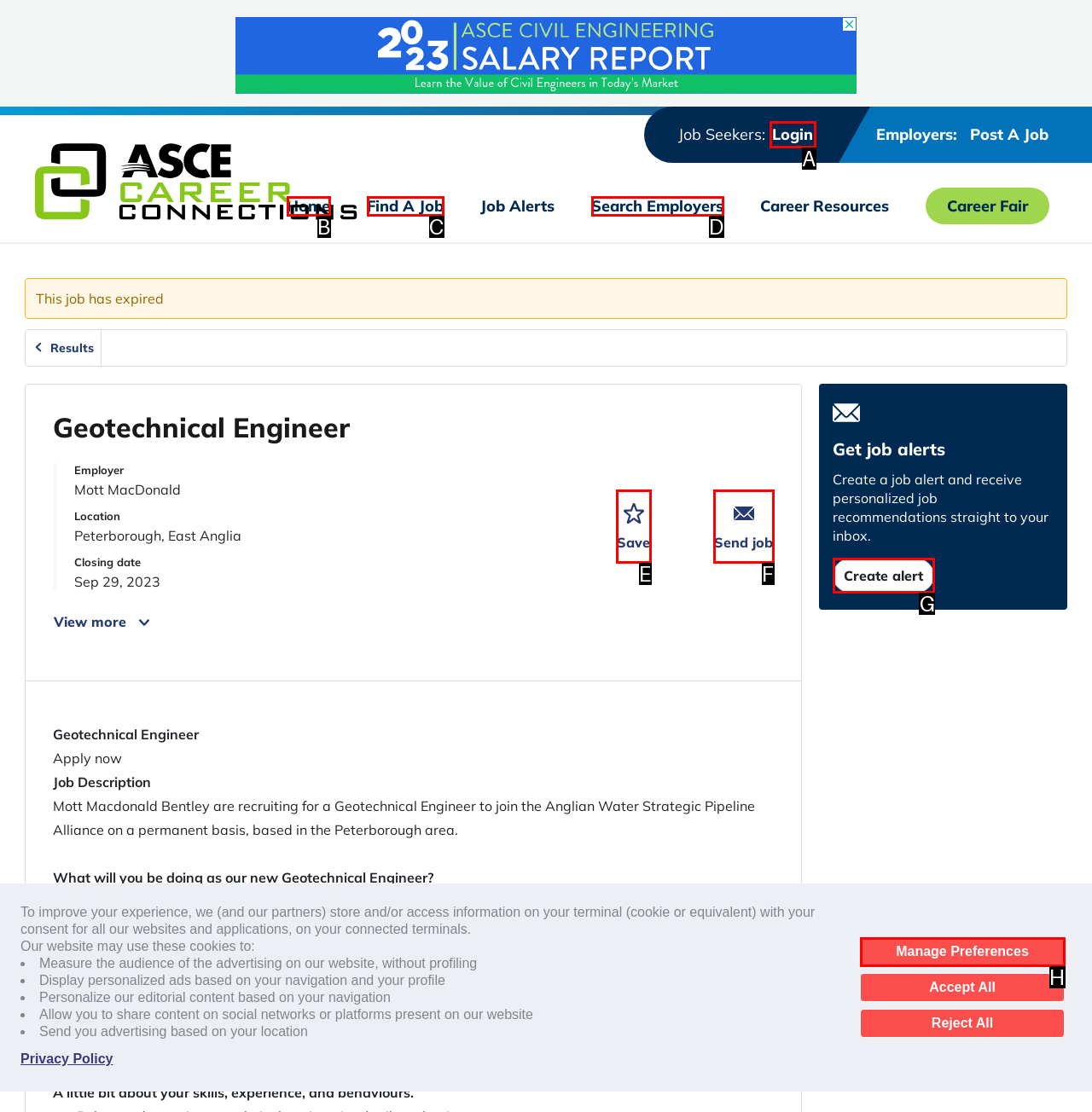Identify the correct UI element to click on to achieve the following task: Click the 'Create alert' link Respond with the corresponding letter from the given choices.

G